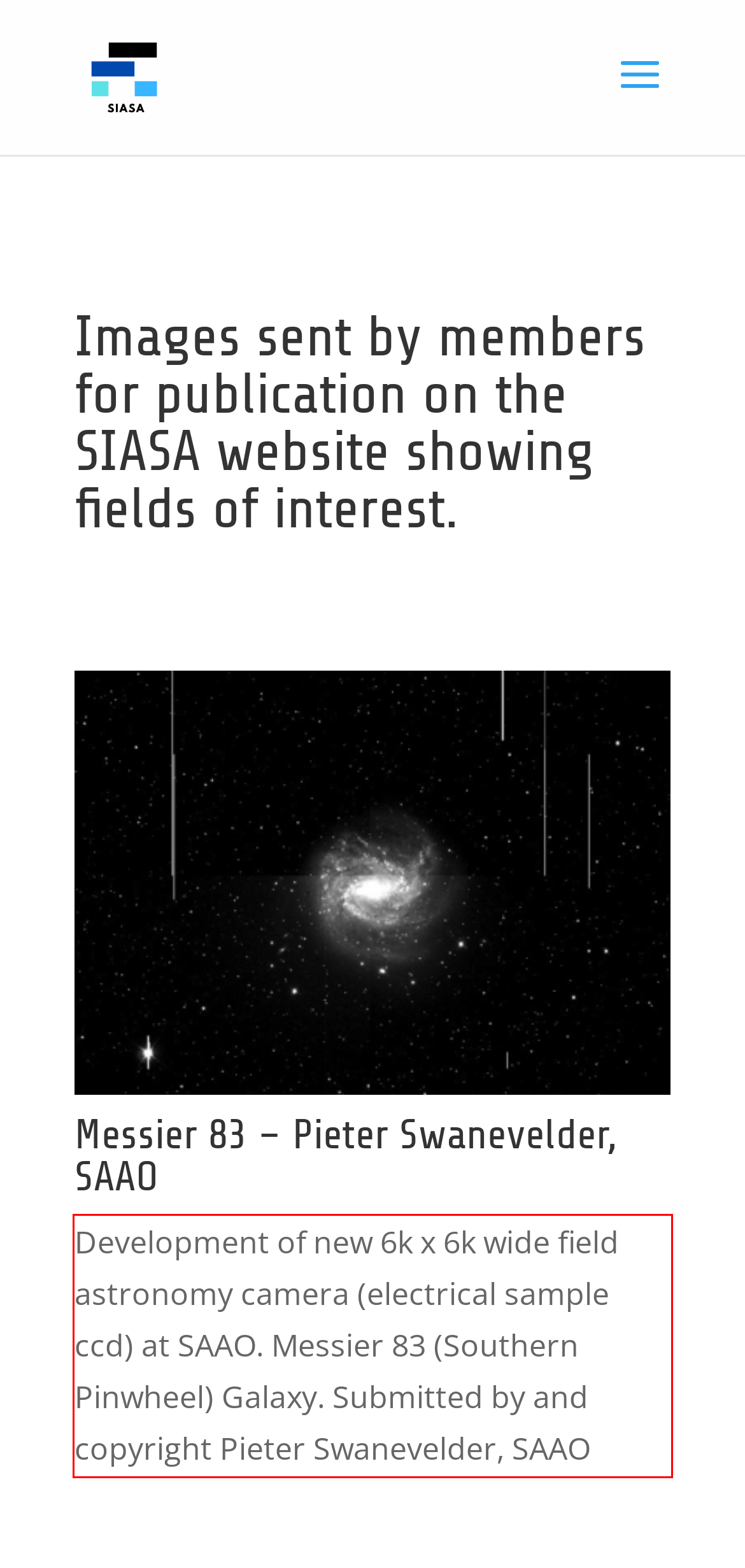You are presented with a webpage screenshot featuring a red bounding box. Perform OCR on the text inside the red bounding box and extract the content.

Development of new 6k x 6k wide field astronomy camera (electrical sample ccd) at SAAO. Messier 83 (Southern Pinwheel) Galaxy. Submitted by and copyright Pieter Swanevelder, SAAO